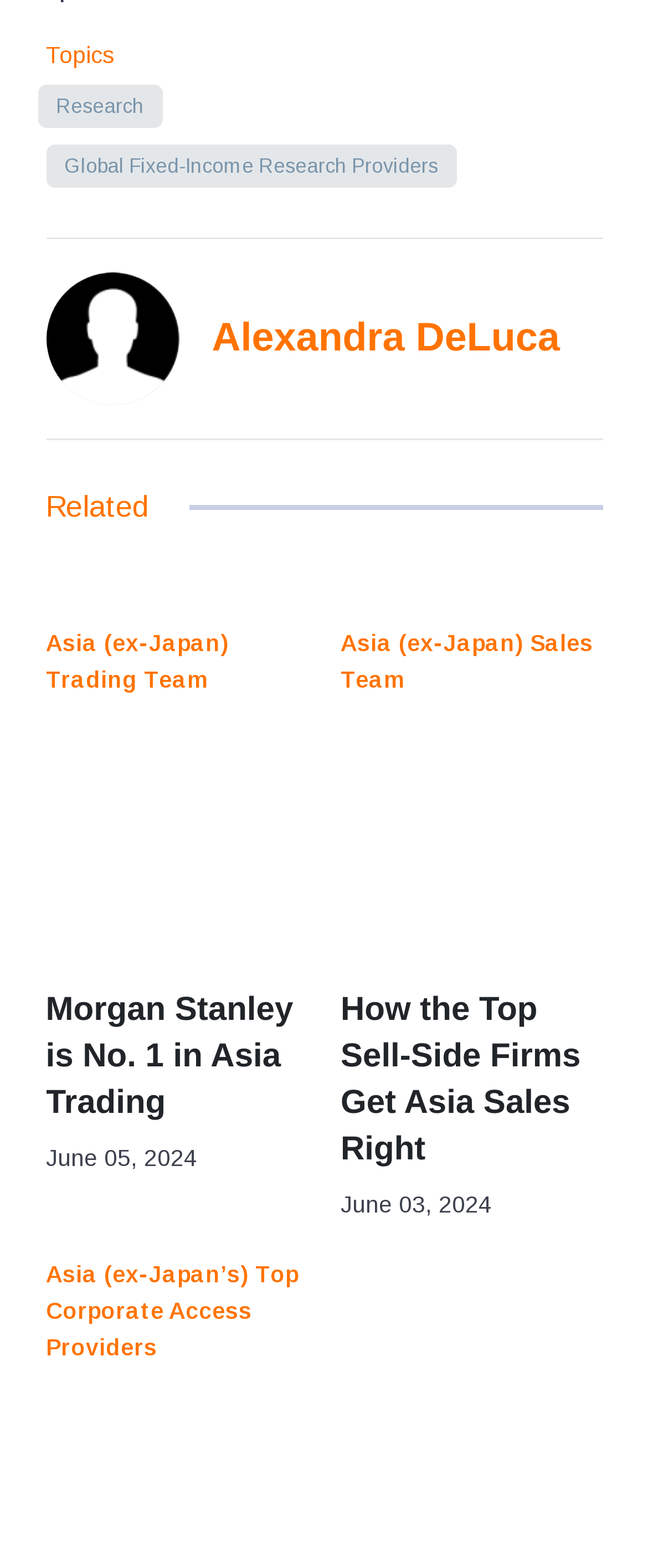Determine the bounding box coordinates for the HTML element mentioned in the following description: "Alexandra DeLuca". The coordinates should be a list of four floats ranging from 0 to 1, represented as [left, top, right, bottom].

[0.327, 0.201, 0.864, 0.23]